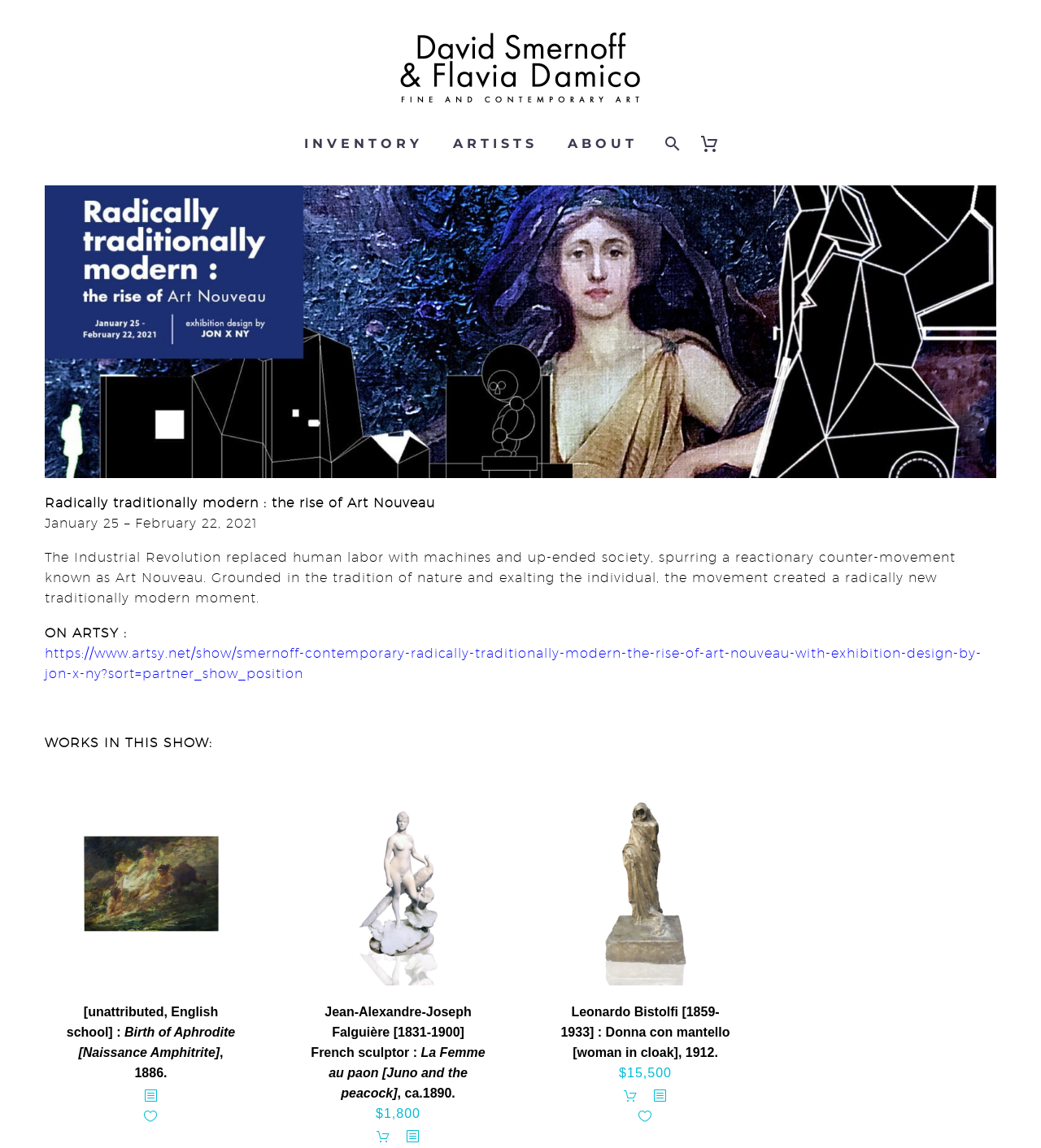Please provide a comprehensive answer to the question based on the screenshot: How many artworks are displayed on this page?

I counted the number of artworks displayed on this page by looking at the links and images that describe the artworks. I found three artworks: 'La Femme au paon [Juno and the peacock]', 'Donna con mantello [woman in cloak]', and '[unattributed, English school] : Birth of Aphrodite [Naissance Amphitrite]'.